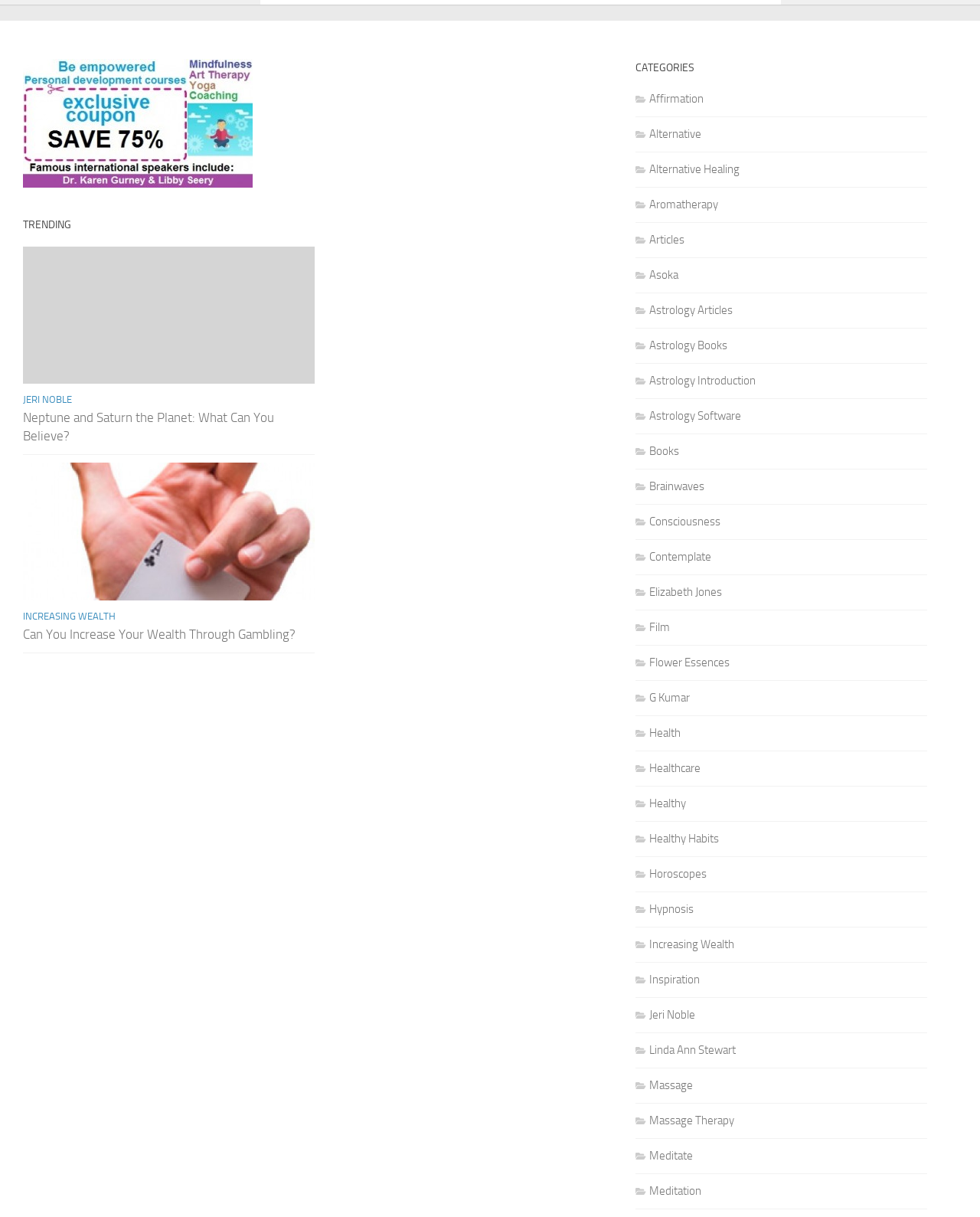Provide the bounding box coordinates for the UI element that is described by this text: "Shopping for a new car?". The coordinates should be in the form of four float numbers between 0 and 1: [left, top, right, bottom].

None